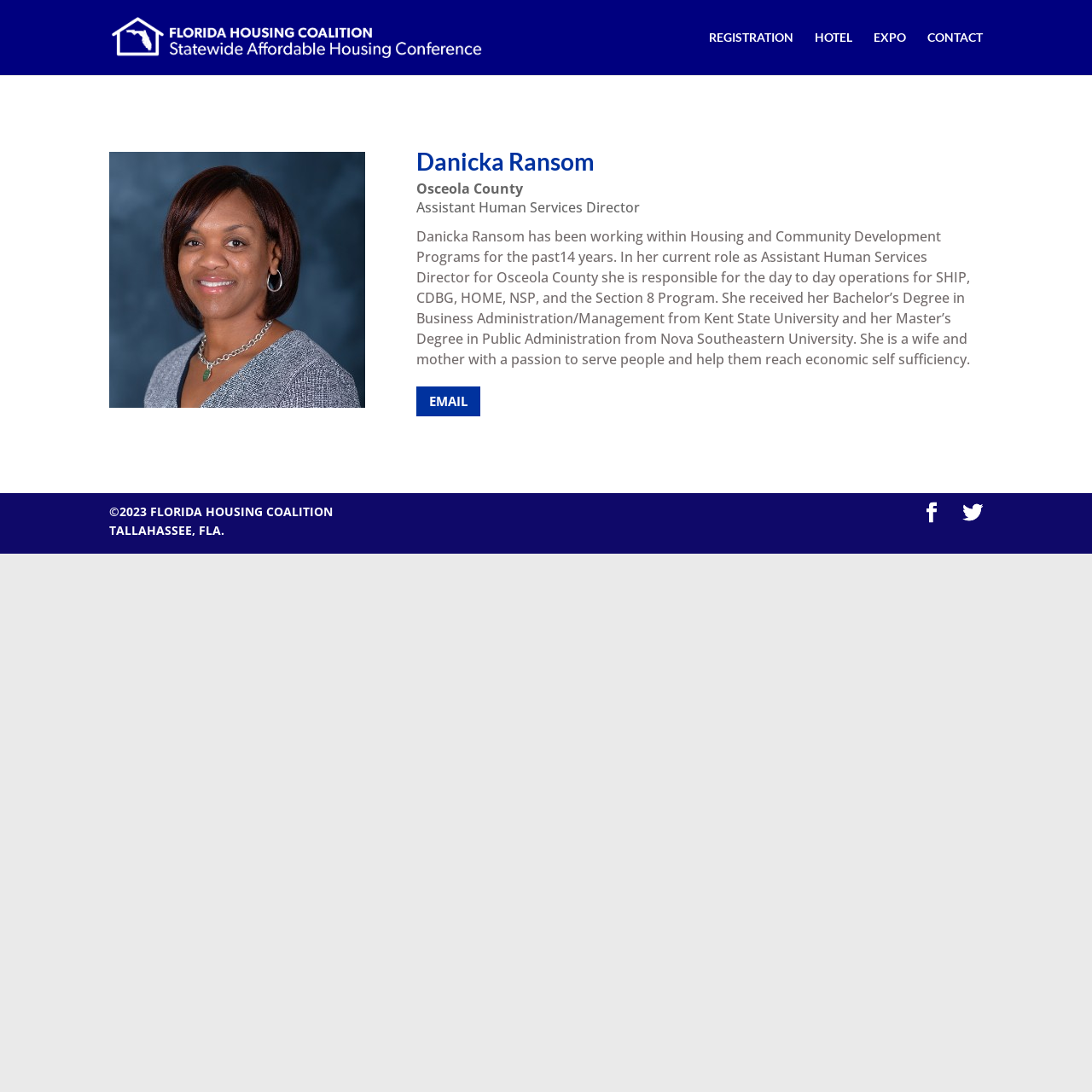Using the format (top-left x, top-left y, bottom-right x, bottom-right y), and given the element description, identify the bounding box coordinates within the screenshot: alt="FHC Conference"

[0.102, 0.026, 0.441, 0.039]